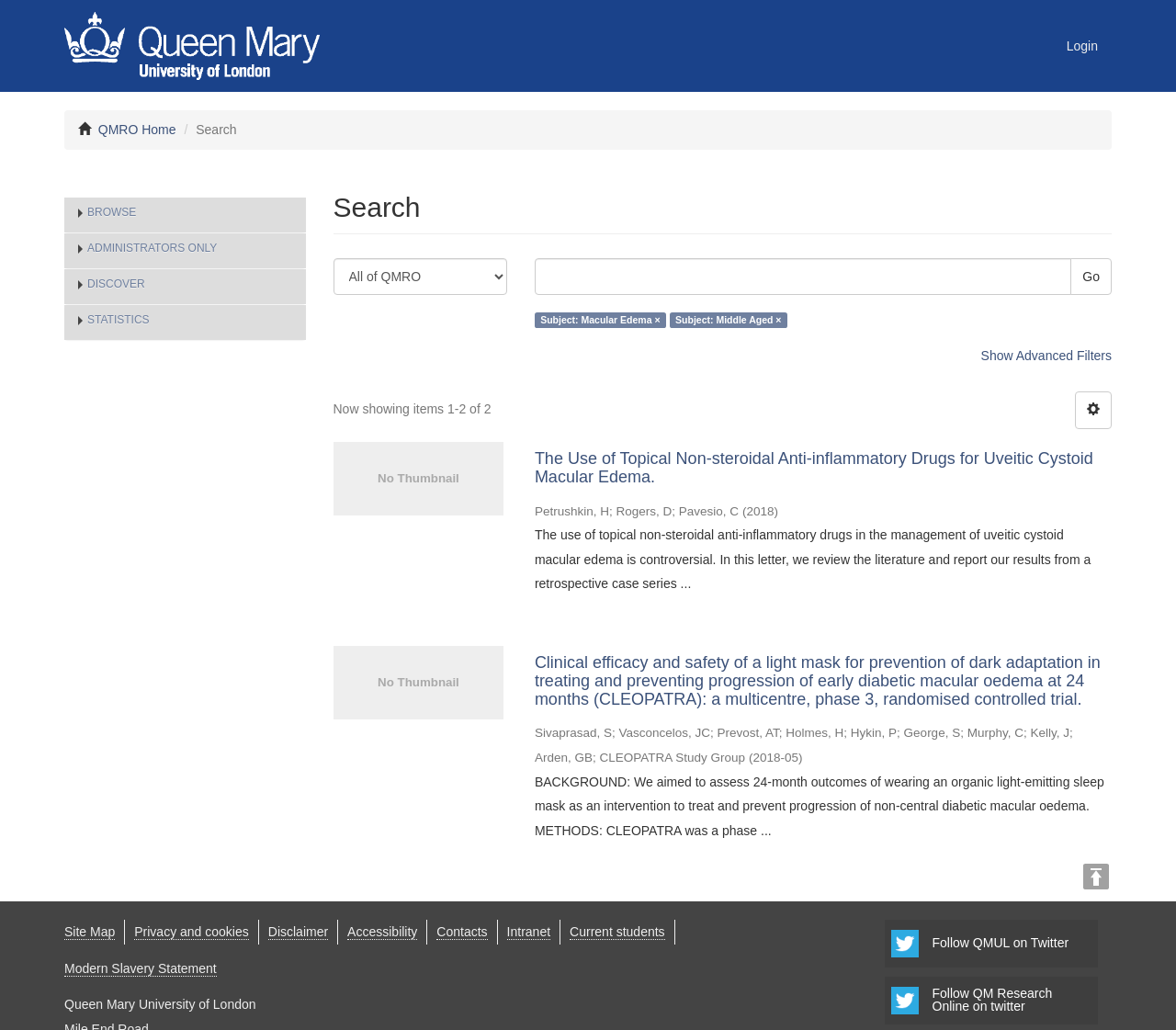Reply to the question below using a single word or brief phrase:
How many search results are displayed on this page?

2